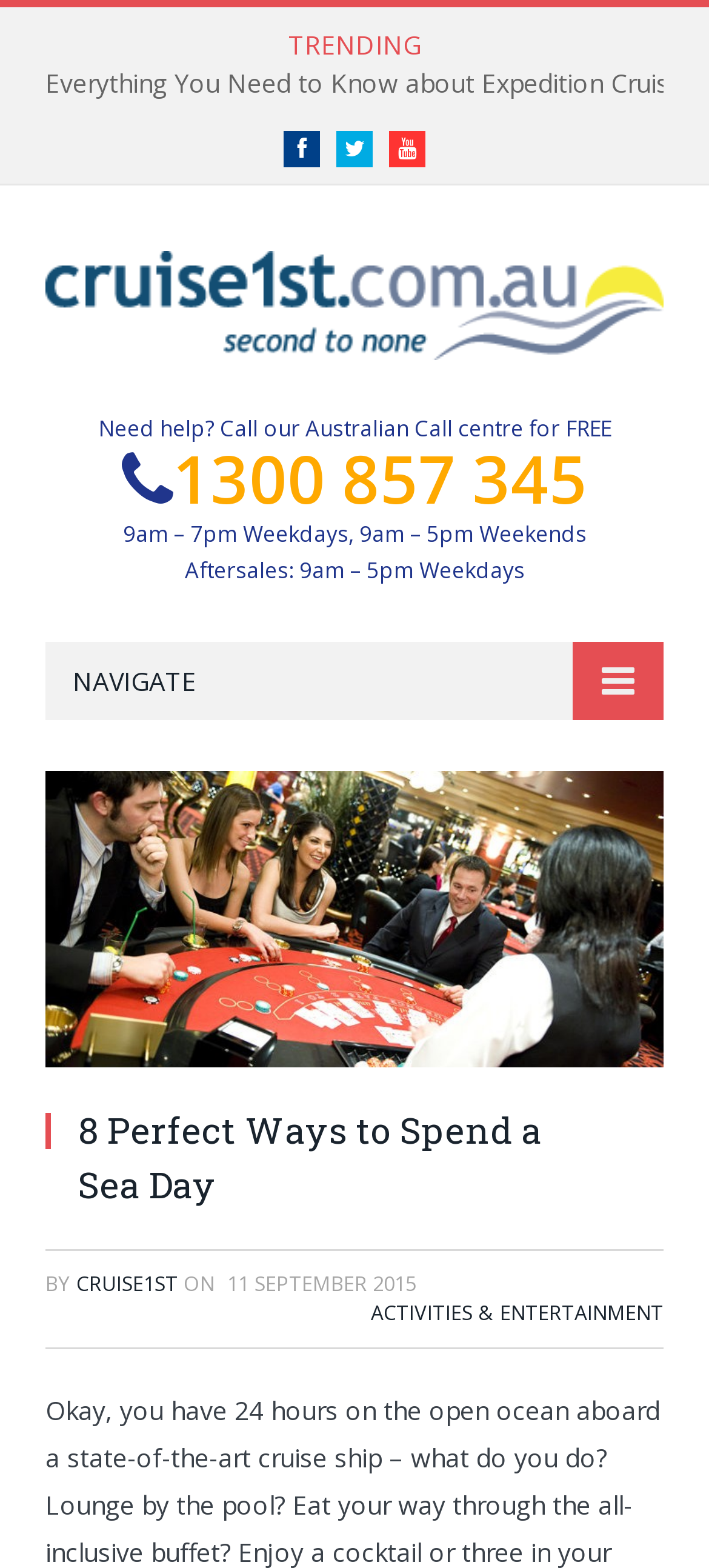Find the bounding box coordinates of the element to click in order to complete the given instruction: "Visit the ACTIVITIES & ENTERTAINMENT page."

[0.523, 0.828, 0.936, 0.846]